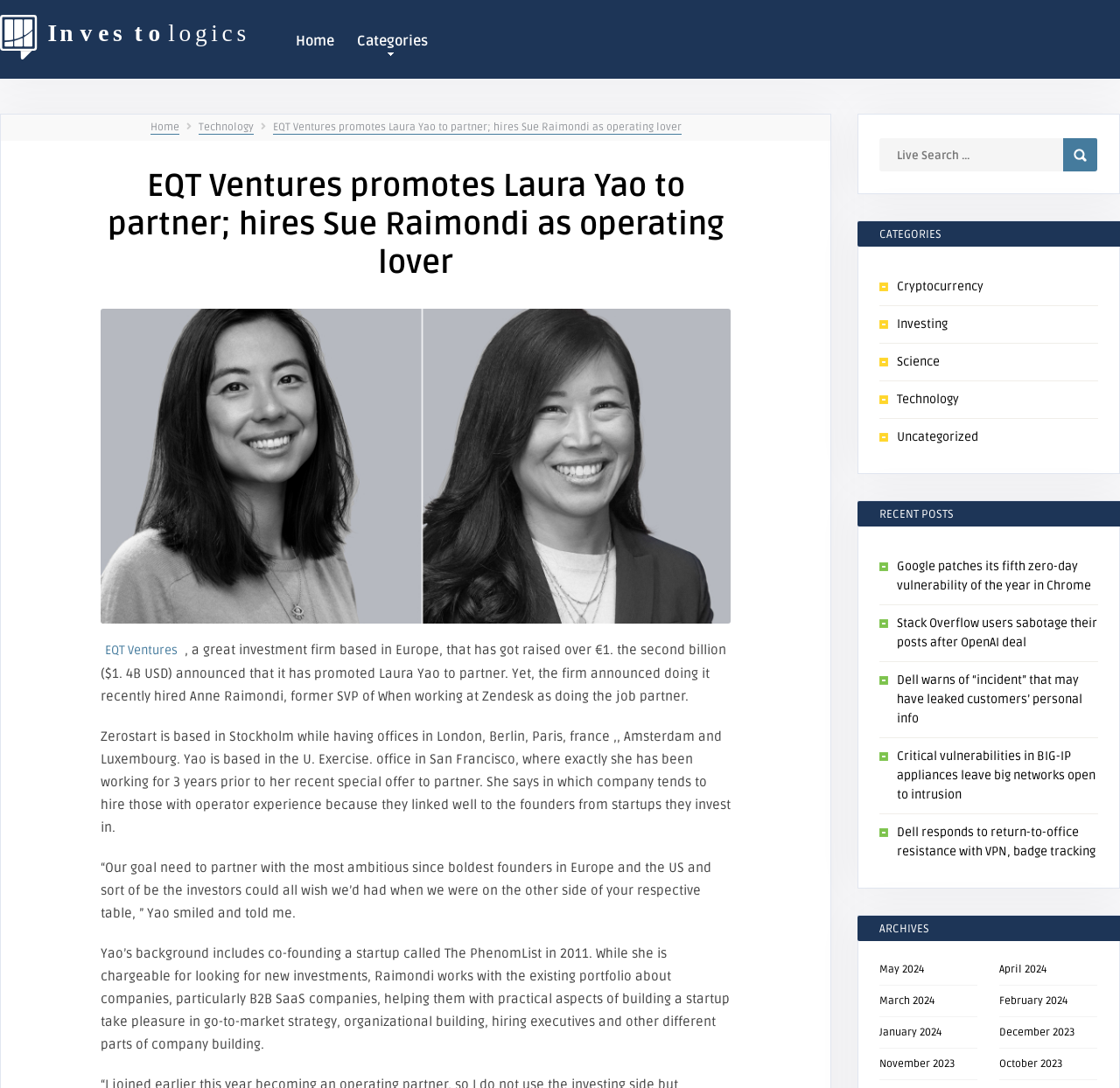Please analyze the image and provide a thorough answer to the question:
What is the location of EQT Ventures' office where Laura Yao is based?

I found the answer by reading the StaticText 'Yao is based in the U. Exercise. office in San Francisco, where exactly she has been working for 3 years prior to her recent special offer to partner.' which mentions that Laura Yao is based in San Francisco.